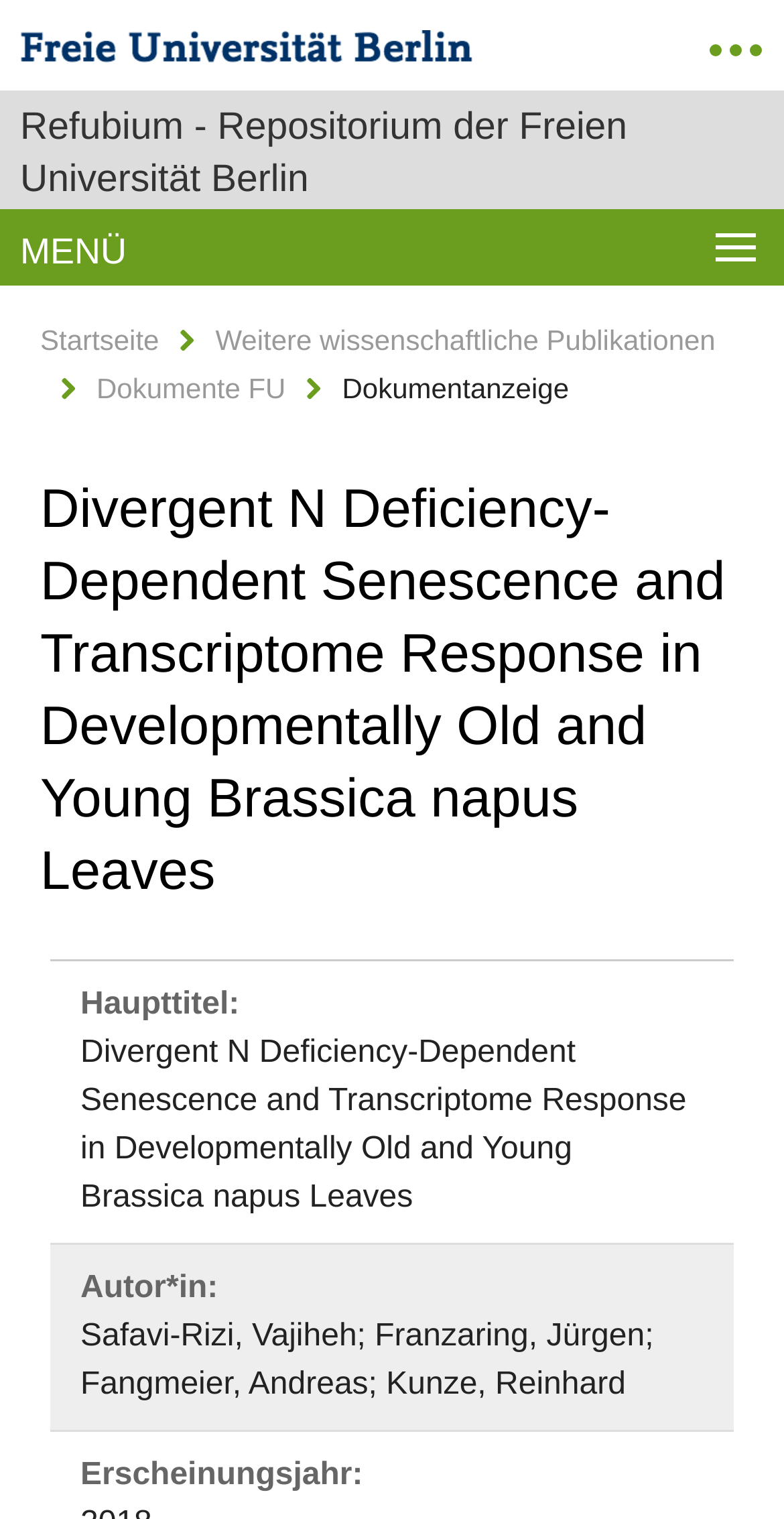Craft a detailed narrative of the webpage's structure and content.

The webpage is about a scientific publication titled "Divergent N Deficiency-Dependent Senescence and Transcriptome Response in Developmentally Old and Young Brassica napus Leaves". At the top left corner, there is a logo of the Freien Universität Berlin, which is an image with a link to the university's website. Next to the logo, there is a heading that reads "Refubium - Repositorium der Freien Universität Berlin", which is also a link.

Below the logo and the heading, there is a menu section with several links, including "Startseite", "Weitere wissenschaftliche Publikationen", and "Dokumente FU". The menu section is labeled as "MENÜ". 

The main content of the webpage is a document display section, which is headed by the title of the publication. Below the title, there are several sections of text, including "Haupttitel:", "Autor*in:", and "Erscheinungsjahr:". The "Autor*in:" section lists the authors of the publication, including Safavi-Rizi, Vajiheh; Franzaring, Jürgen; Fangmeier, Andreas; and Kunze, Reinhard.